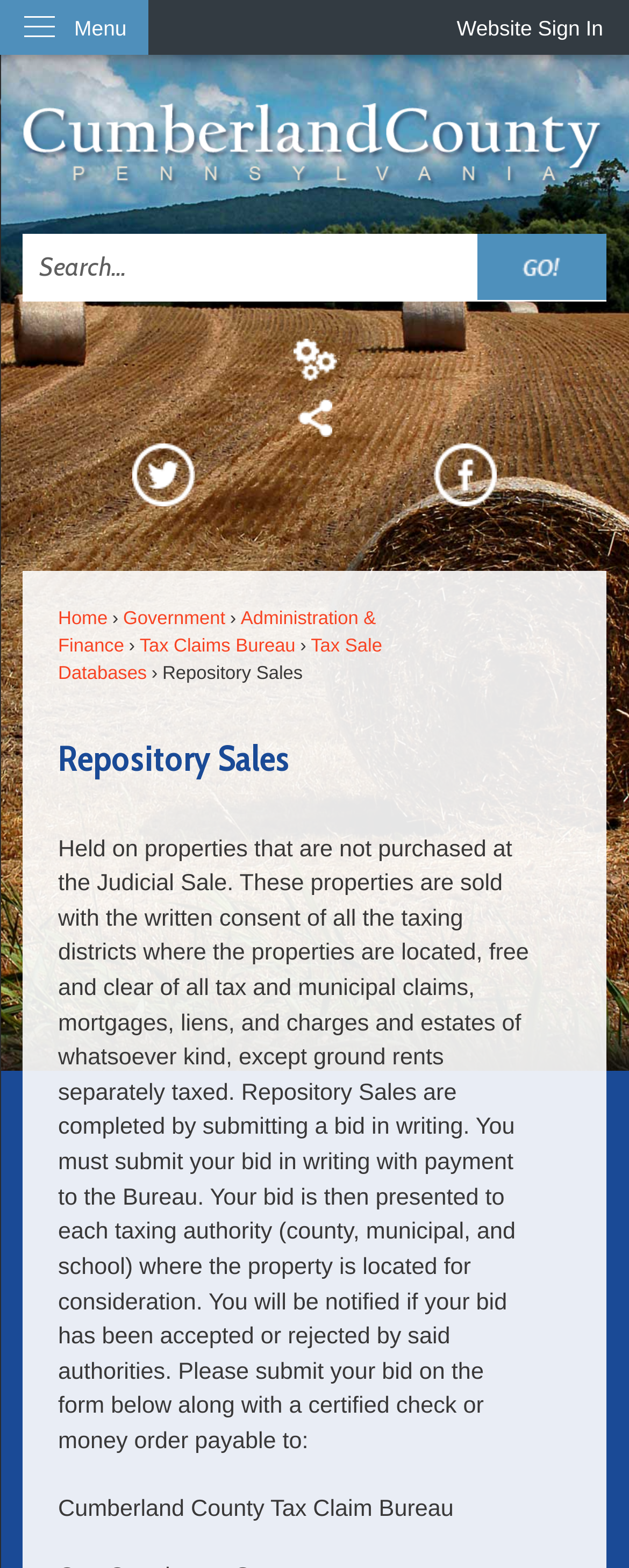Use a single word or phrase to respond to the question:
What is the role of the Bureau in the bidding process?

Receives bids and payments